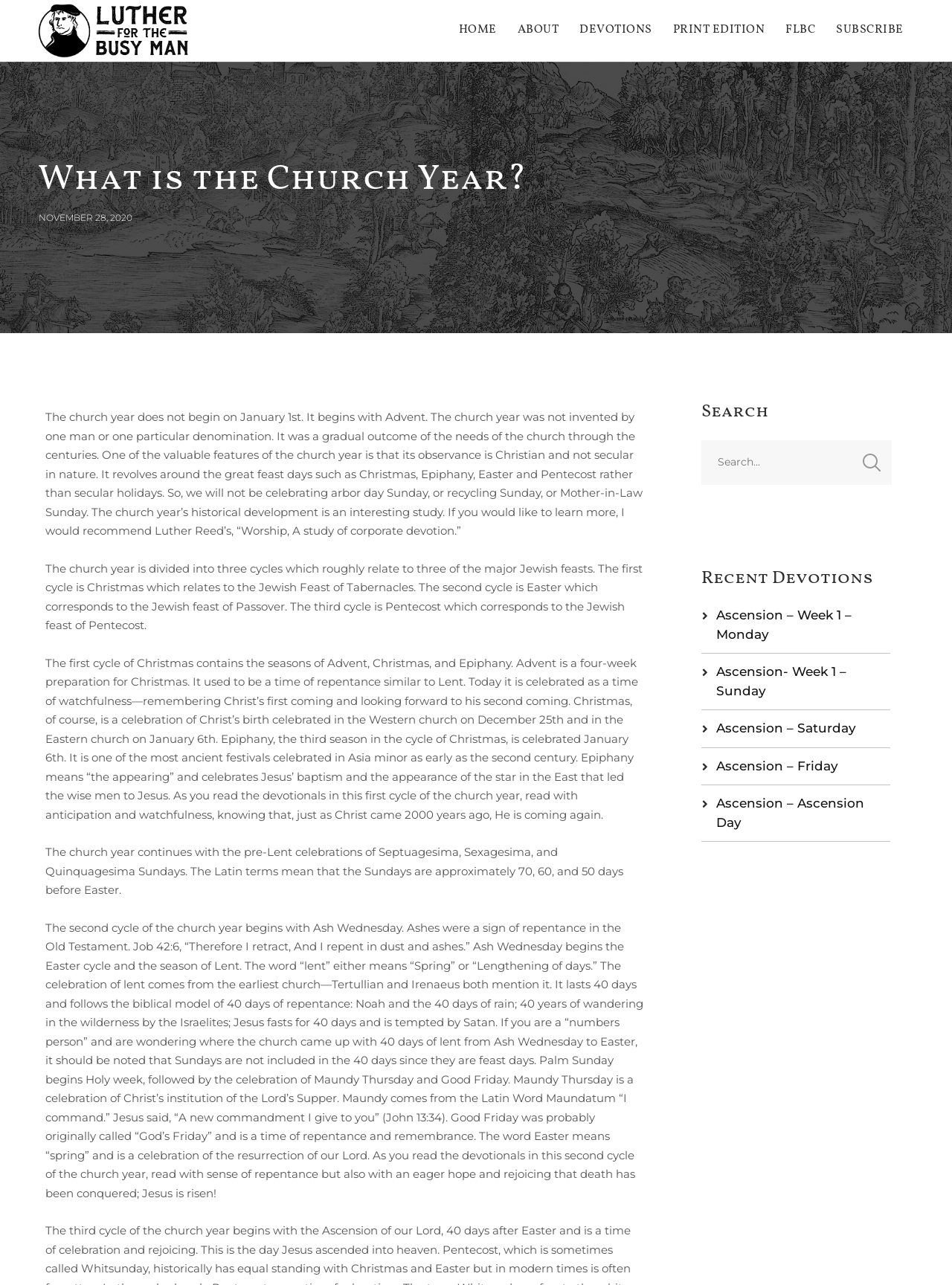Please locate the bounding box coordinates of the element that should be clicked to complete the given instruction: "Learn more about Luther For the Busy Man".

[0.04, 0.0, 0.203, 0.048]